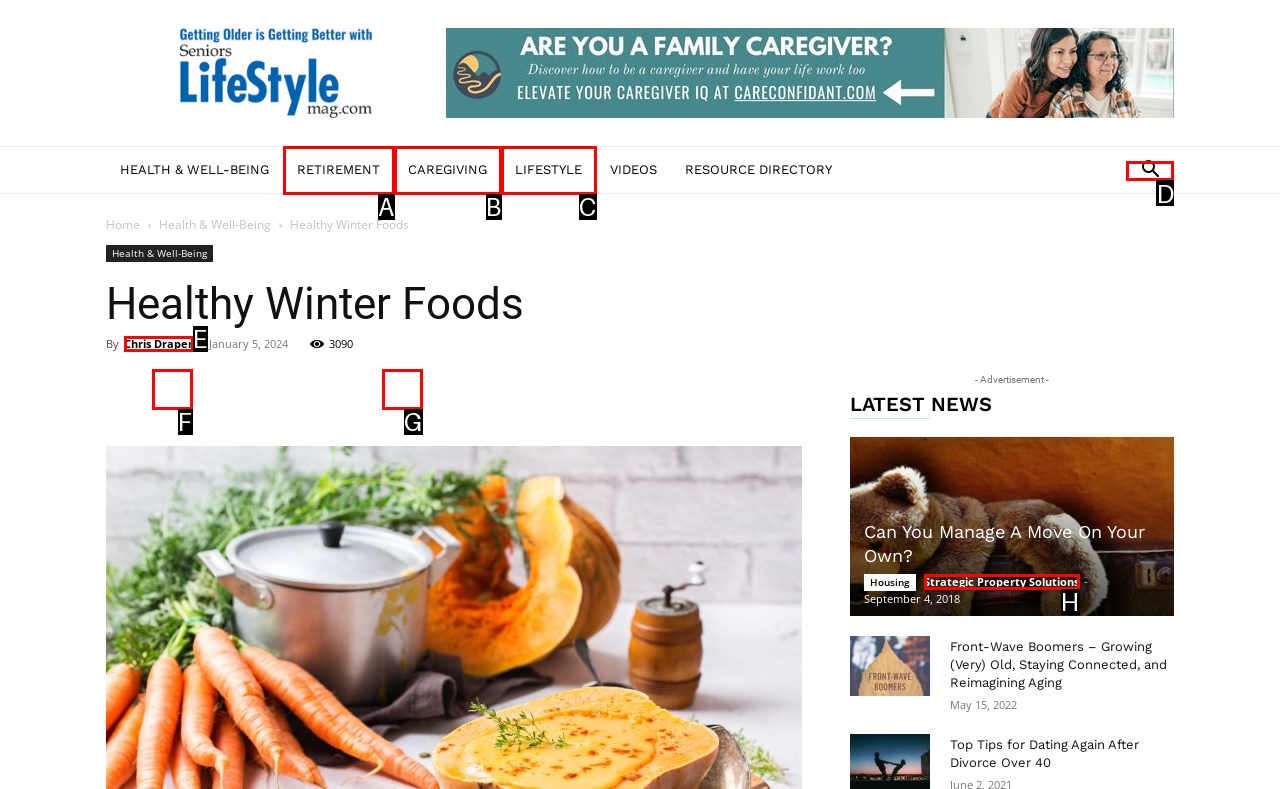Select the letter of the UI element that matches this task: Search for something
Provide the answer as the letter of the correct choice.

D